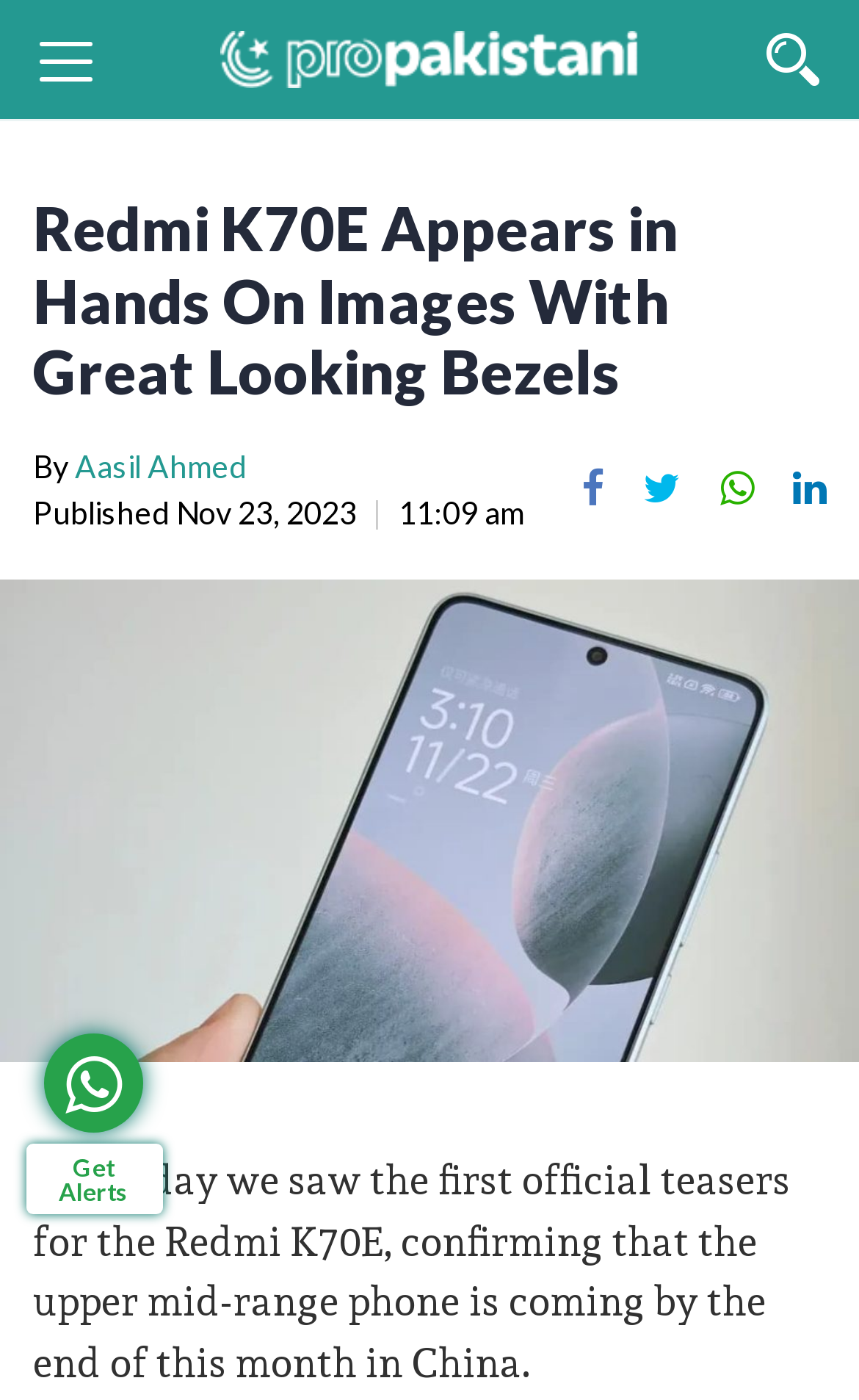Based on what you see in the screenshot, provide a thorough answer to this question: What is the website's name?

I found the website's name by looking at the top section of the webpage, where it says 'ProPakistani' with a logo.